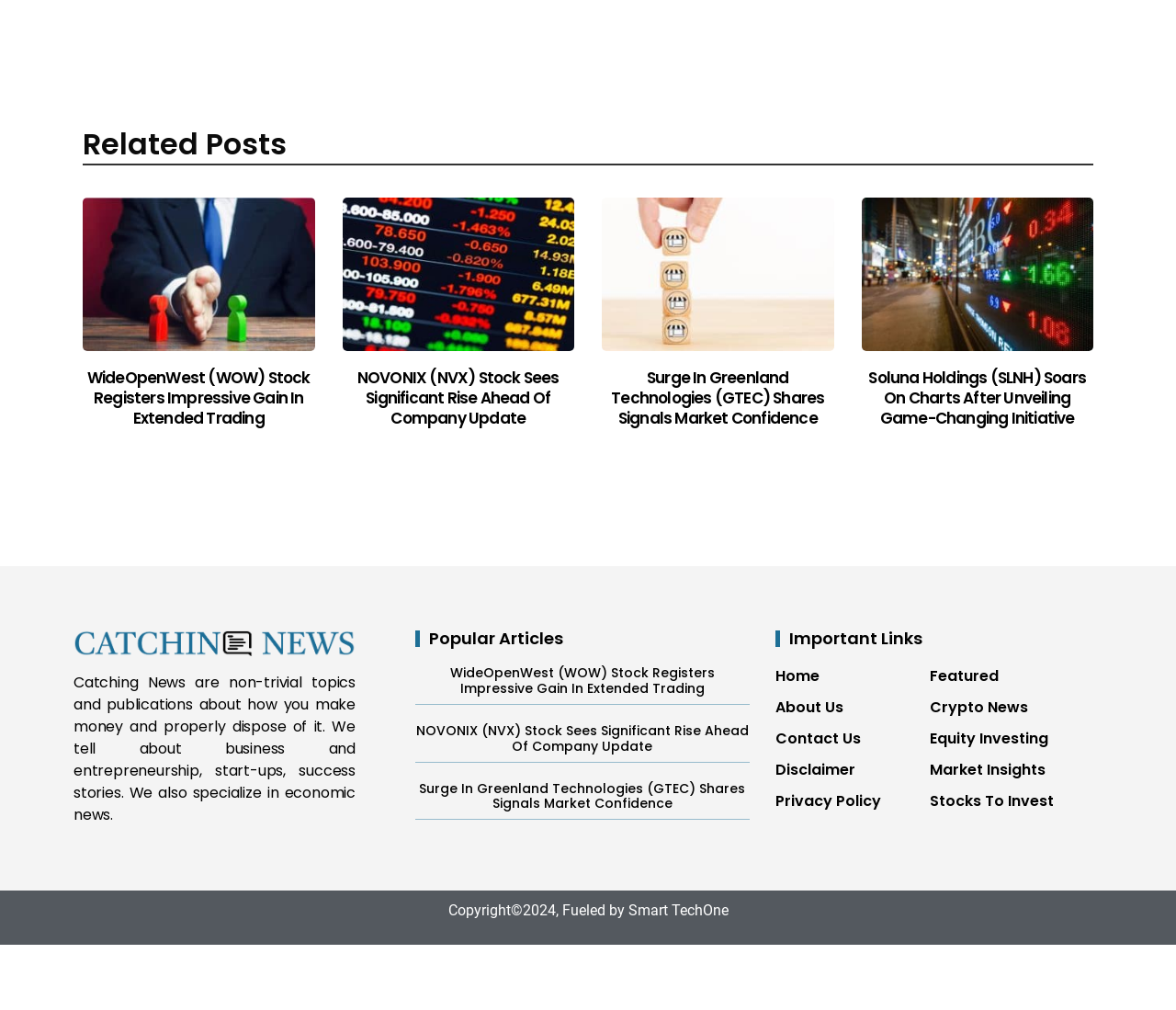Give a one-word or short-phrase answer to the following question: 
What is the purpose of the 'Important Links' section?

Navigation